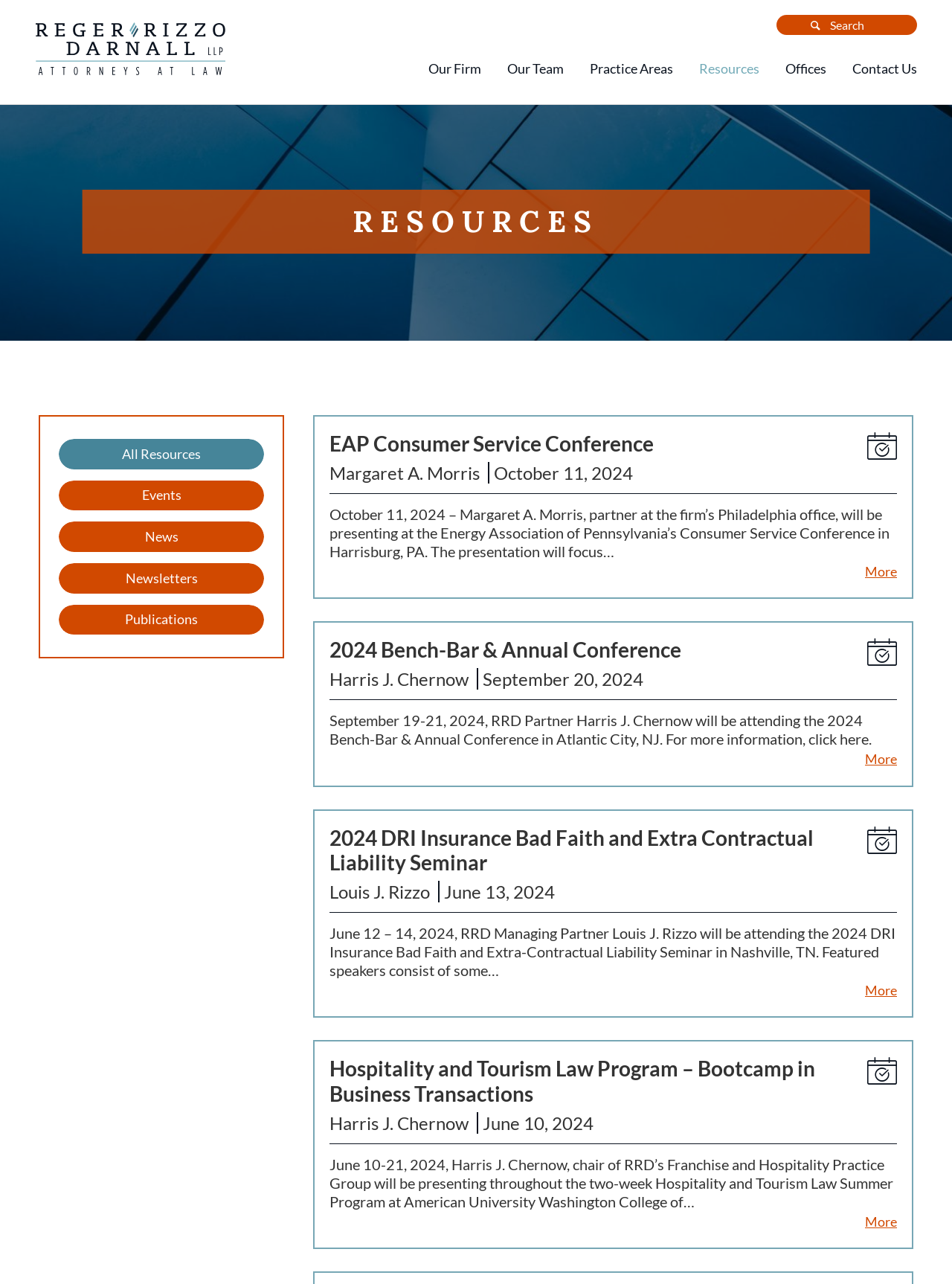Determine the bounding box coordinates of the UI element described by: "Employment".

[0.616, 0.136, 0.74, 0.156]